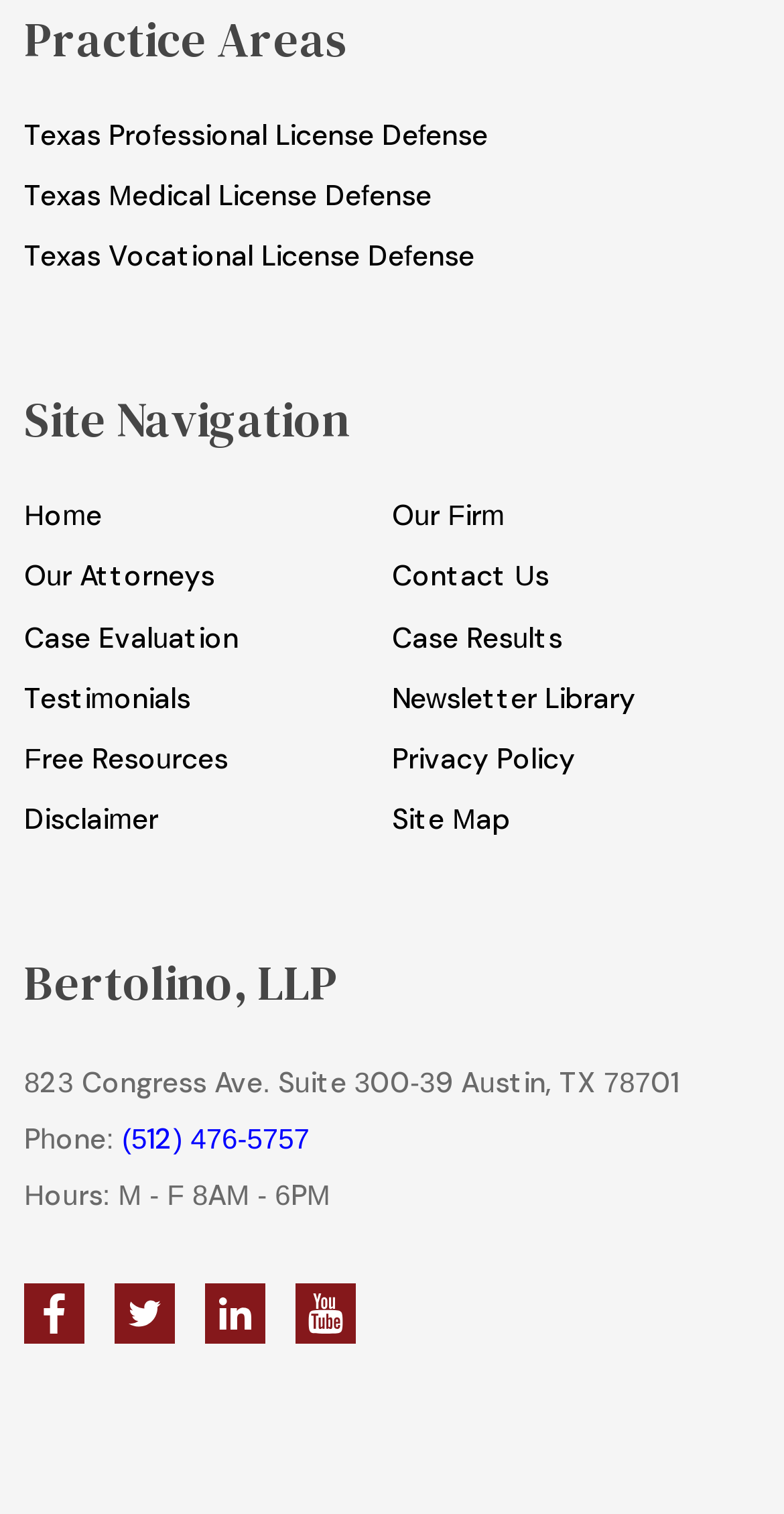Show me the bounding box coordinates of the clickable region to achieve the task as per the instruction: "Share via Facebook".

None